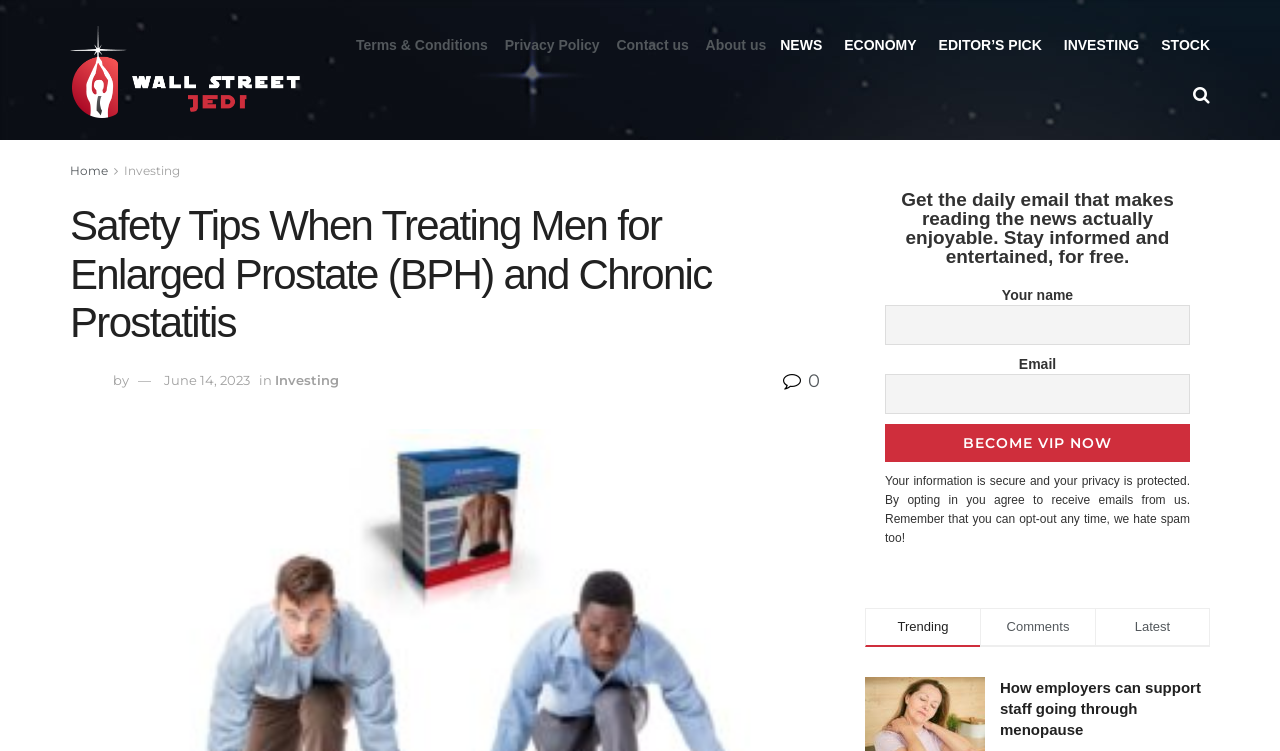What is the category of the article 'How employers can support staff going through menopause'? Based on the image, give a response in one word or a short phrase.

Investing